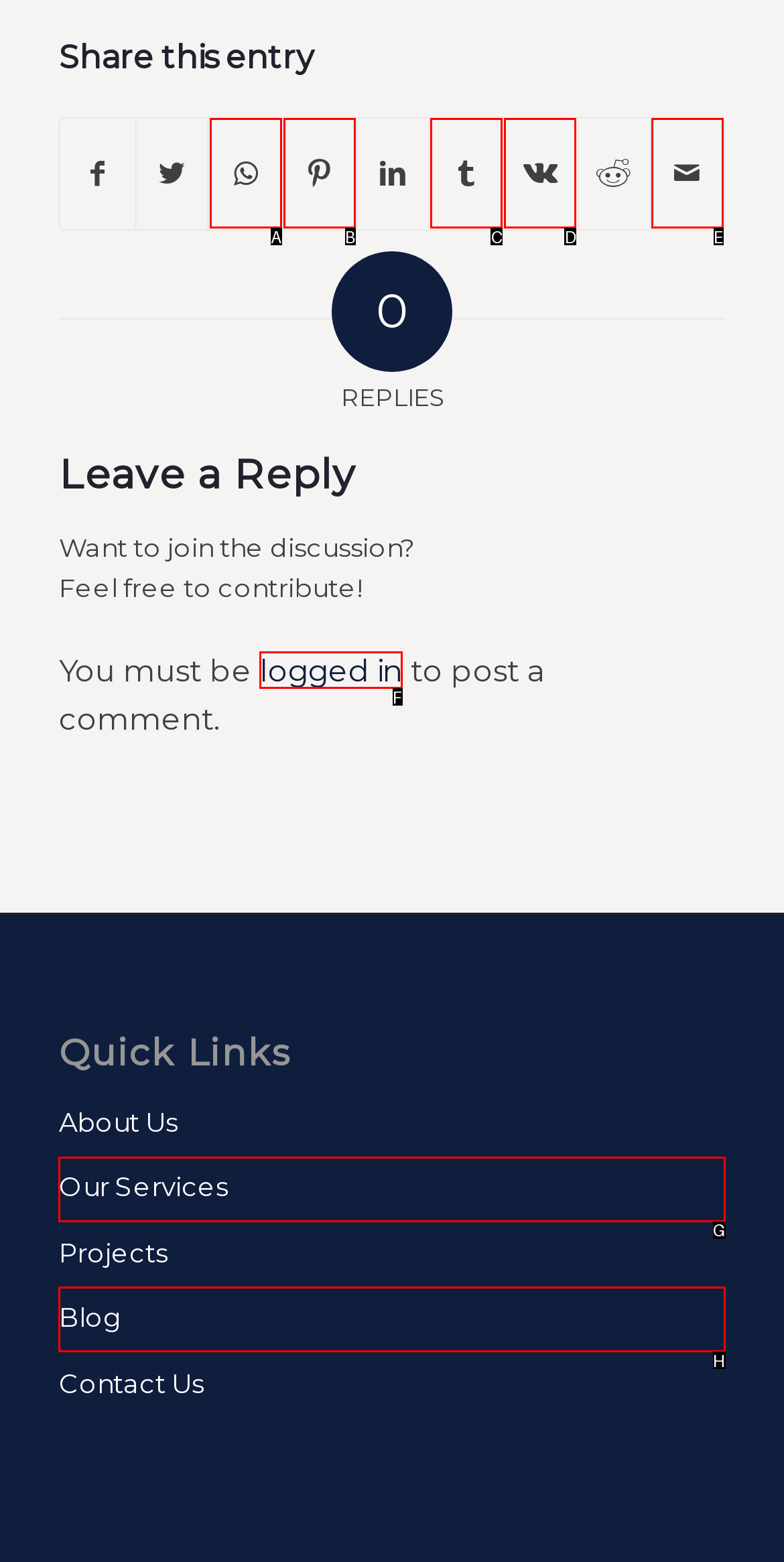Select the letter of the UI element that matches this task: Log in
Provide the answer as the letter of the correct choice.

F